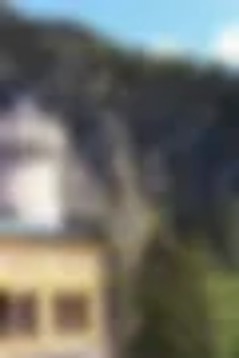Explain in detail what you see in the image.

This image features a picturesque view of Füssen, a charming town in Bavaria, Germany. Nestled against a backdrop of majestic mountains, the scene highlights the architectural beauty of the buildings in the foreground, with warm tones that suggest a welcoming atmosphere. The sky above is a clear blue, contrasting beautifully with the natural greenery surrounding the area. This image captures the essence of Füssen, known for its stunning landscapes, historical charm, and proximity to the famous Neuschwanstein Castle, making it a delightful destination for visitors.